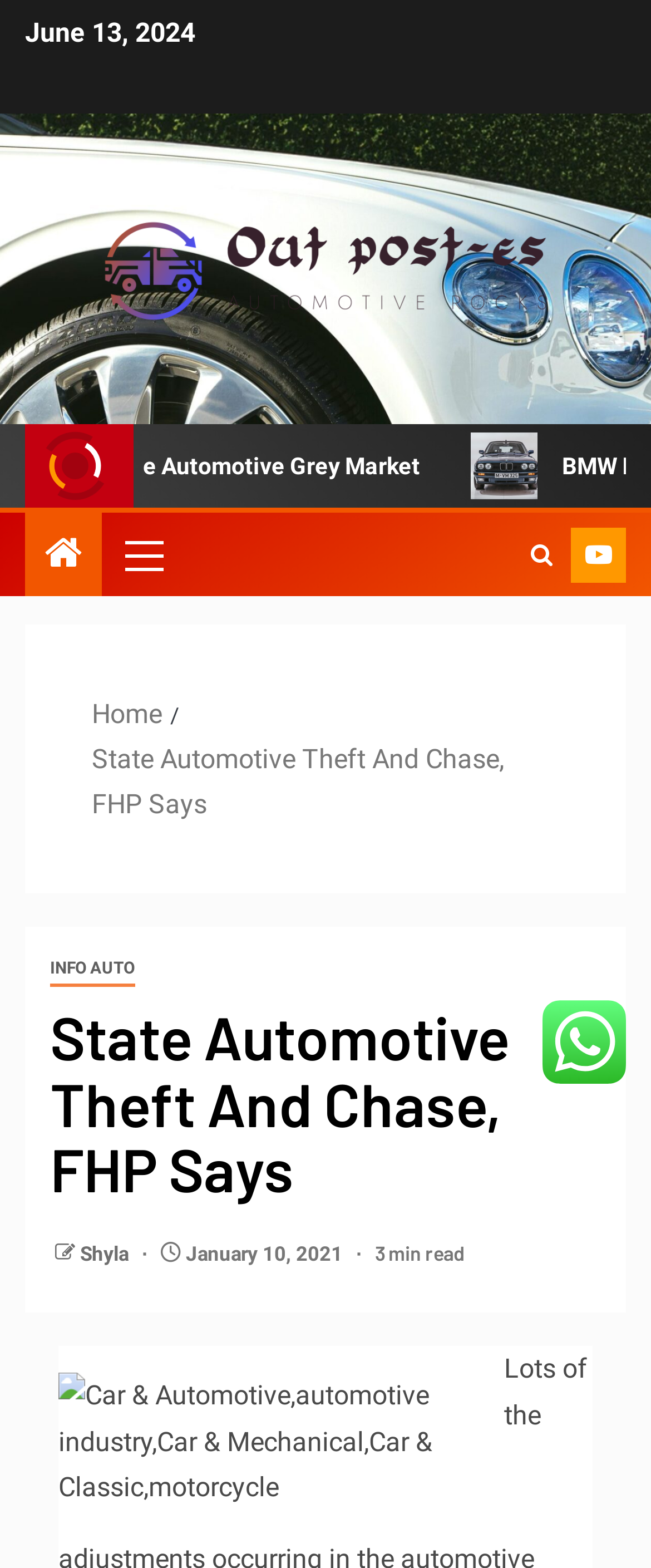Identify the webpage's primary heading and generate its text.

State Automotive Theft And Chase, FHP Says